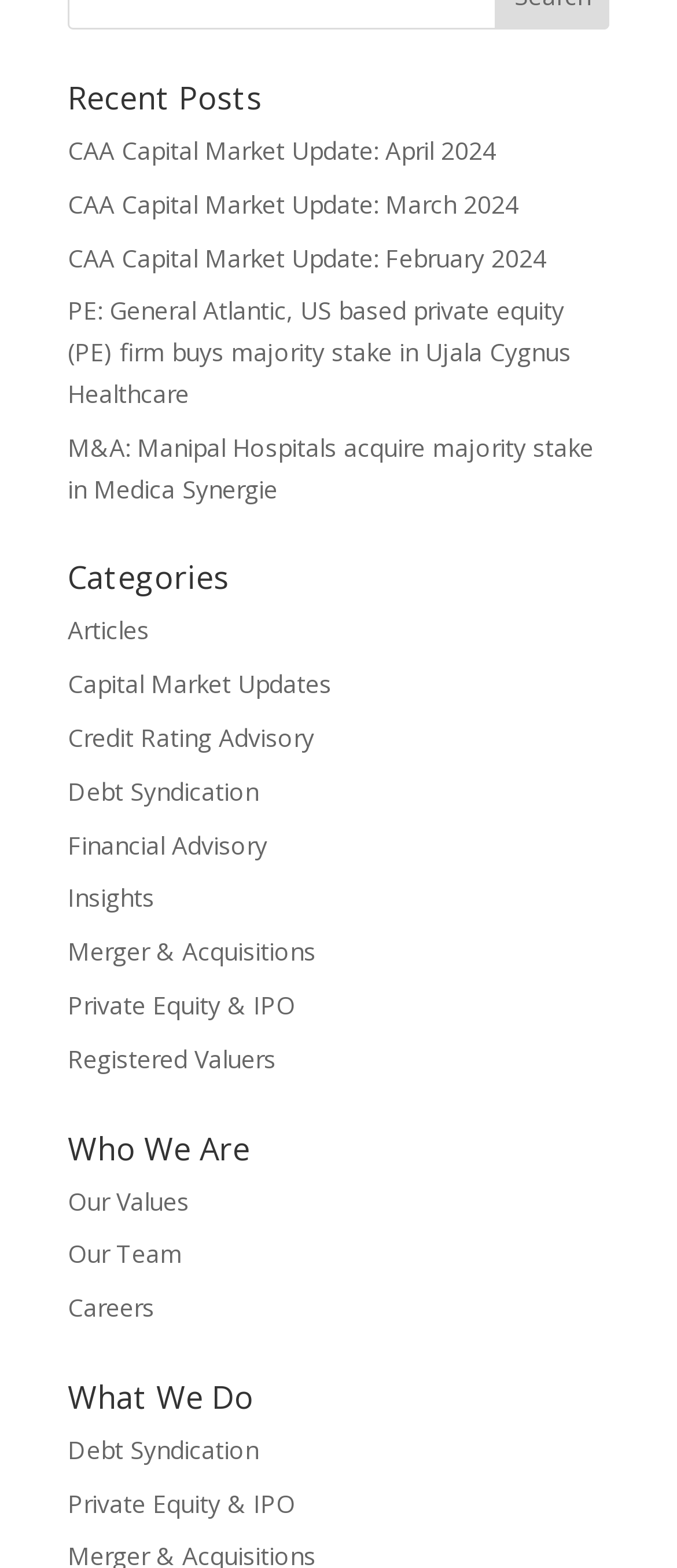Show the bounding box coordinates of the element that should be clicked to complete the task: "explore what we do".

[0.1, 0.881, 0.9, 0.912]